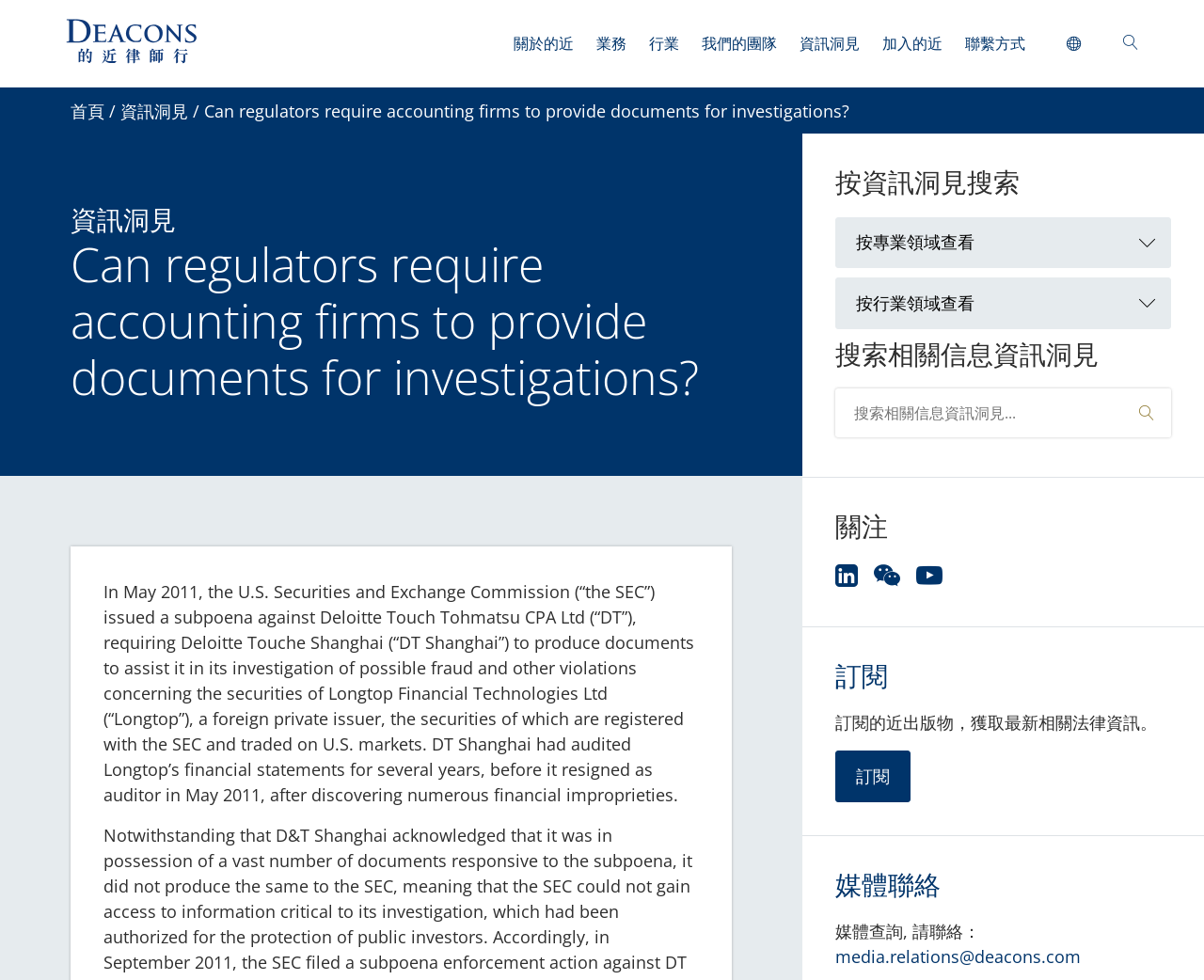Identify the bounding box coordinates for the region of the element that should be clicked to carry out the instruction: "Click the link to go to the homepage". The bounding box coordinates should be four float numbers between 0 and 1, i.e., [left, top, right, bottom].

[0.059, 0.102, 0.087, 0.125]